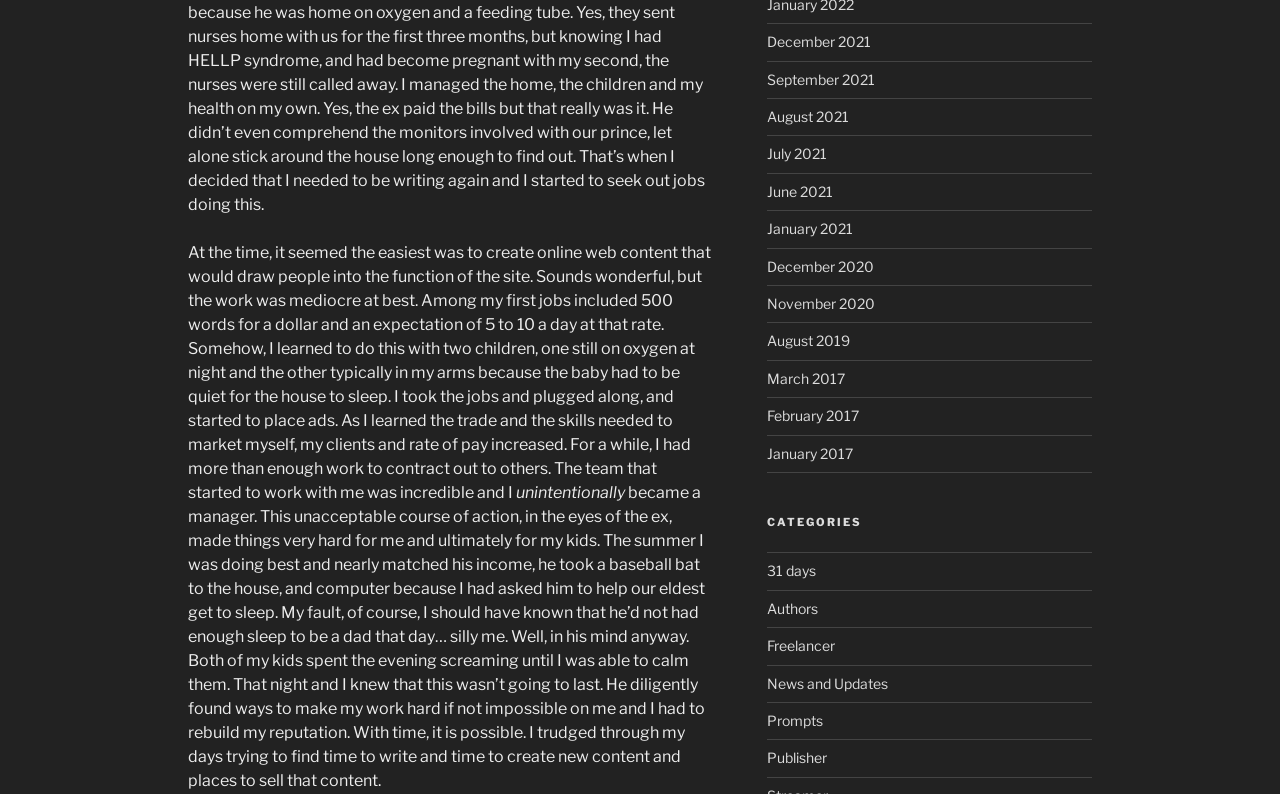Answer this question using a single word or a brief phrase:
What is the tone of the author's writing?

Reflective